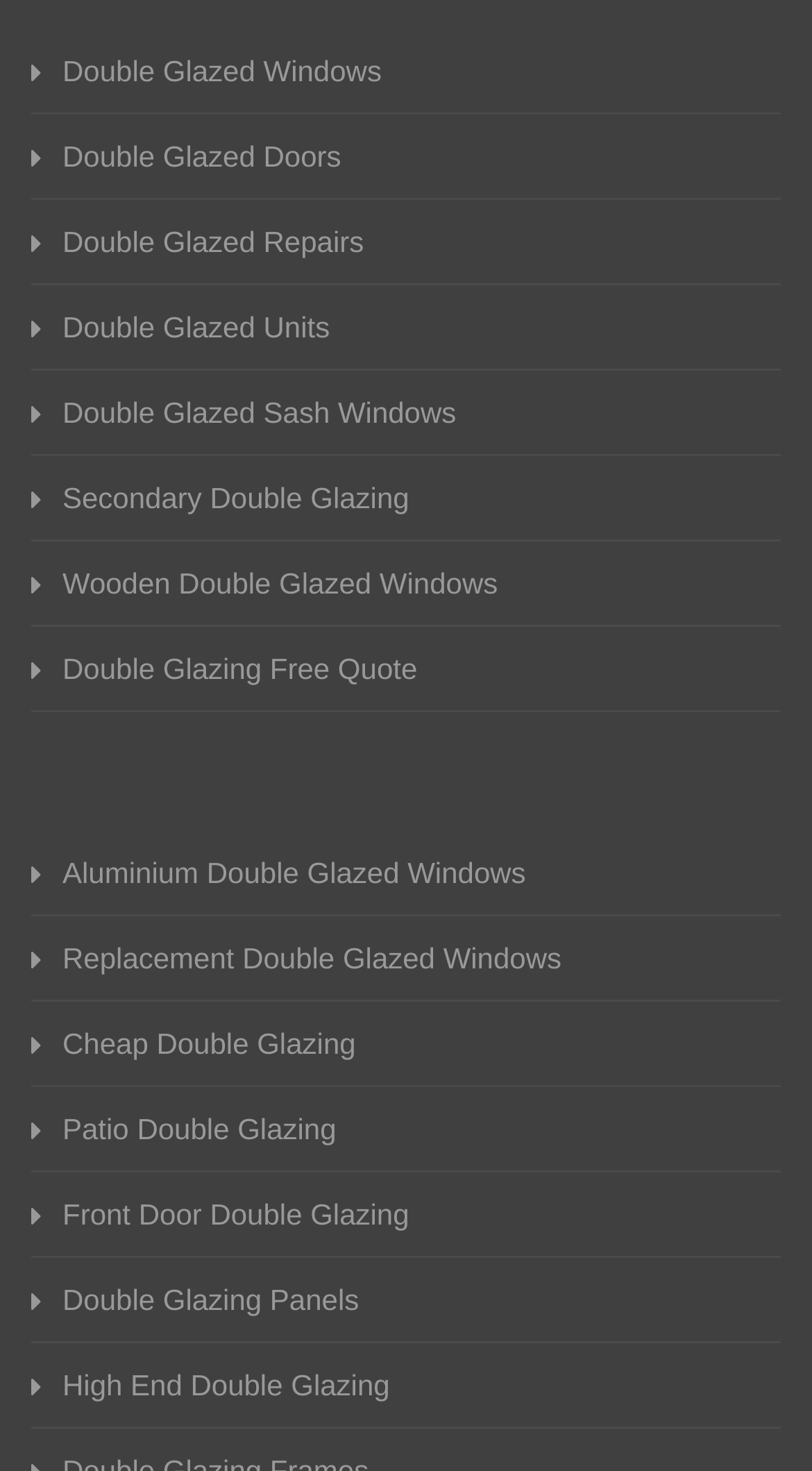Select the bounding box coordinates of the element I need to click to carry out the following instruction: "Explore Aluminium Double Glazed Windows".

[0.038, 0.579, 0.962, 0.607]